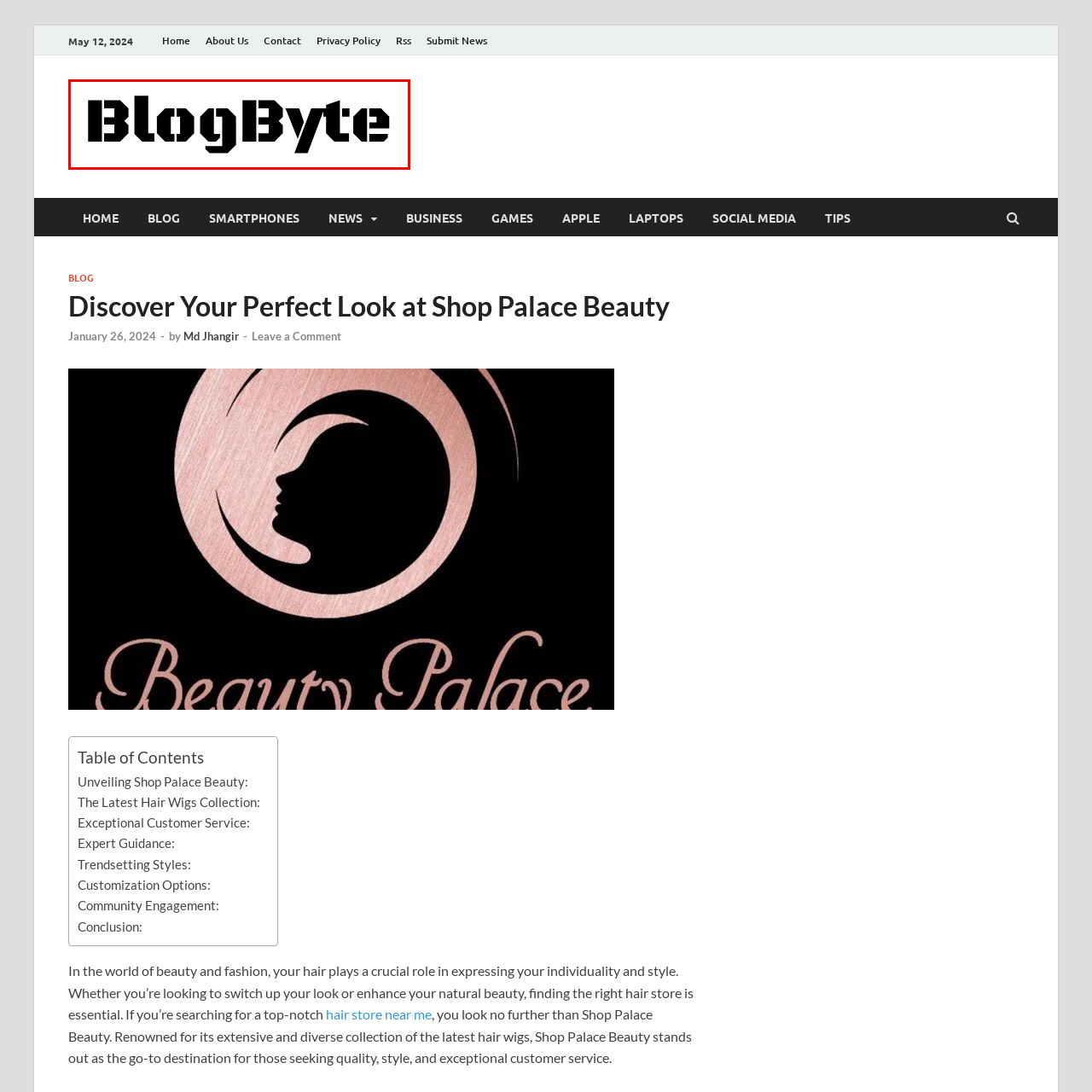What is the relative size of 'Byte' compared to 'Blog'?
Analyze the image segment within the red bounding box and respond to the question using a single word or brief phrase.

Slightly smaller